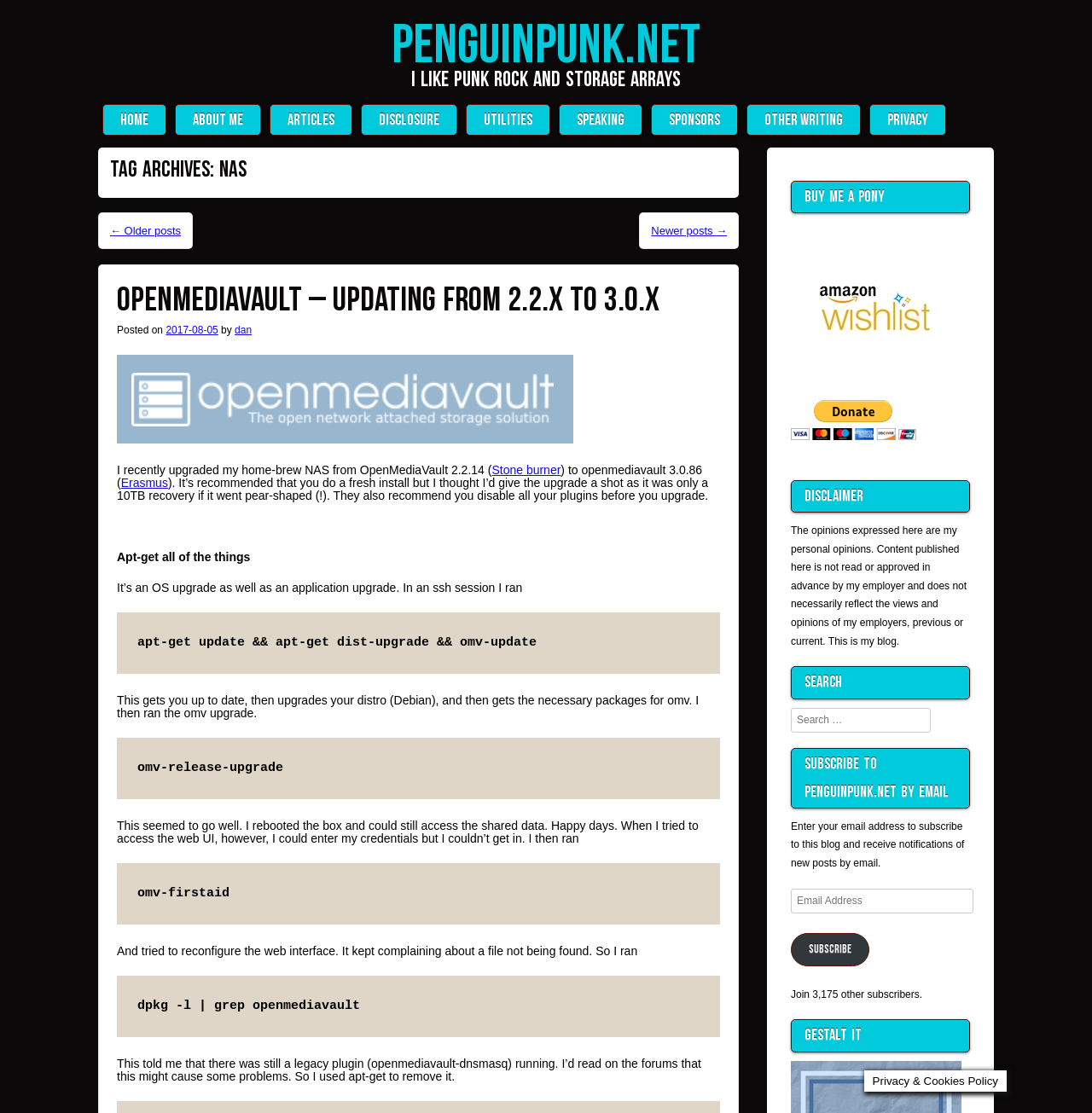From the webpage screenshot, identify the region described by alt="Amazon Wishlist" title="Amazon Wishlist". Provide the bounding box coordinates as (top-left x, top-left y, bottom-right x, bottom-right y), with each value being a floating point number between 0 and 1.

[0.724, 0.345, 0.88, 0.356]